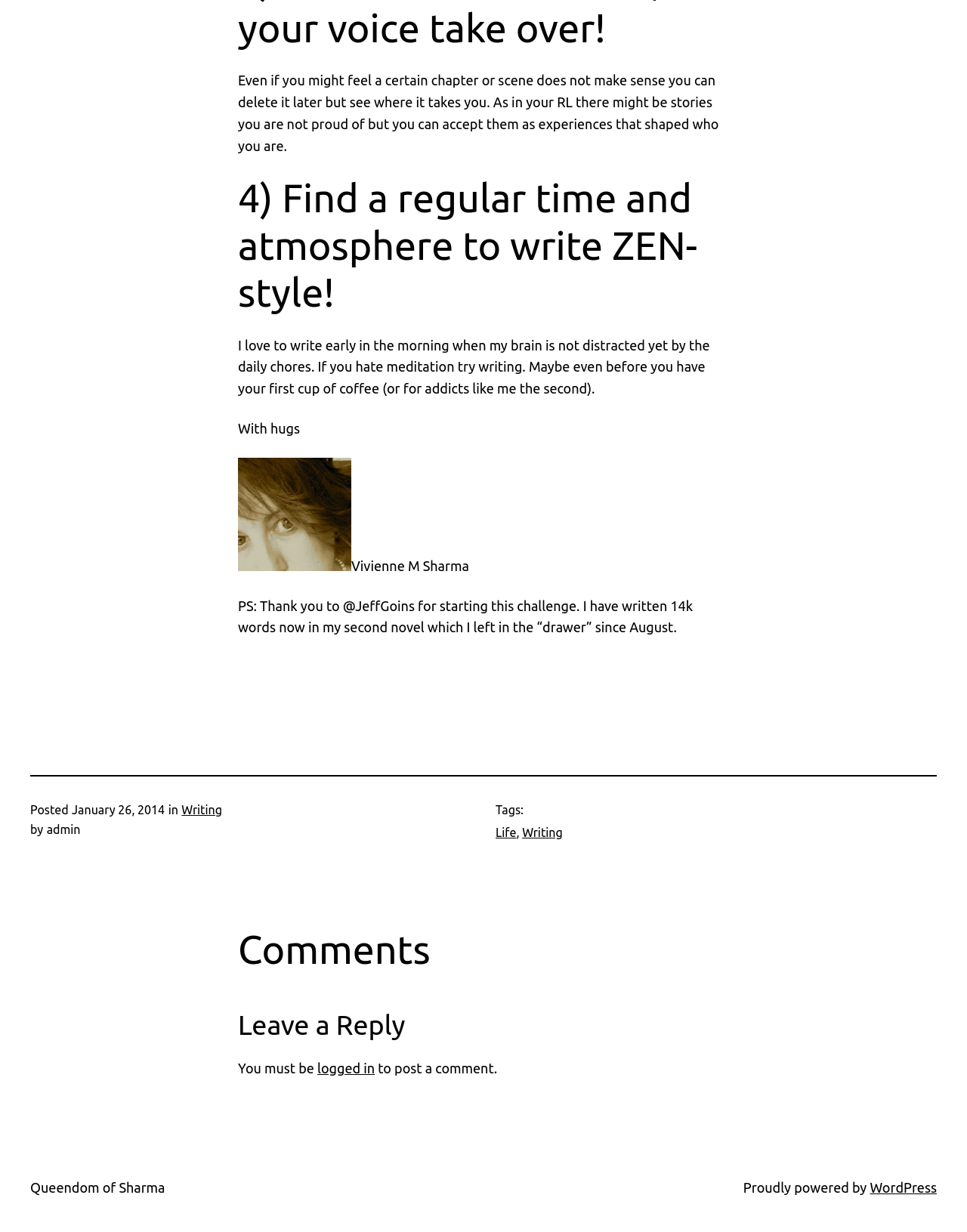What is the platform used to power the website?
Look at the image and provide a detailed response to the question.

The text at the bottom of the webpage mentions 'Proudly powered by WordPress', indicating that the website is powered by the WordPress platform.